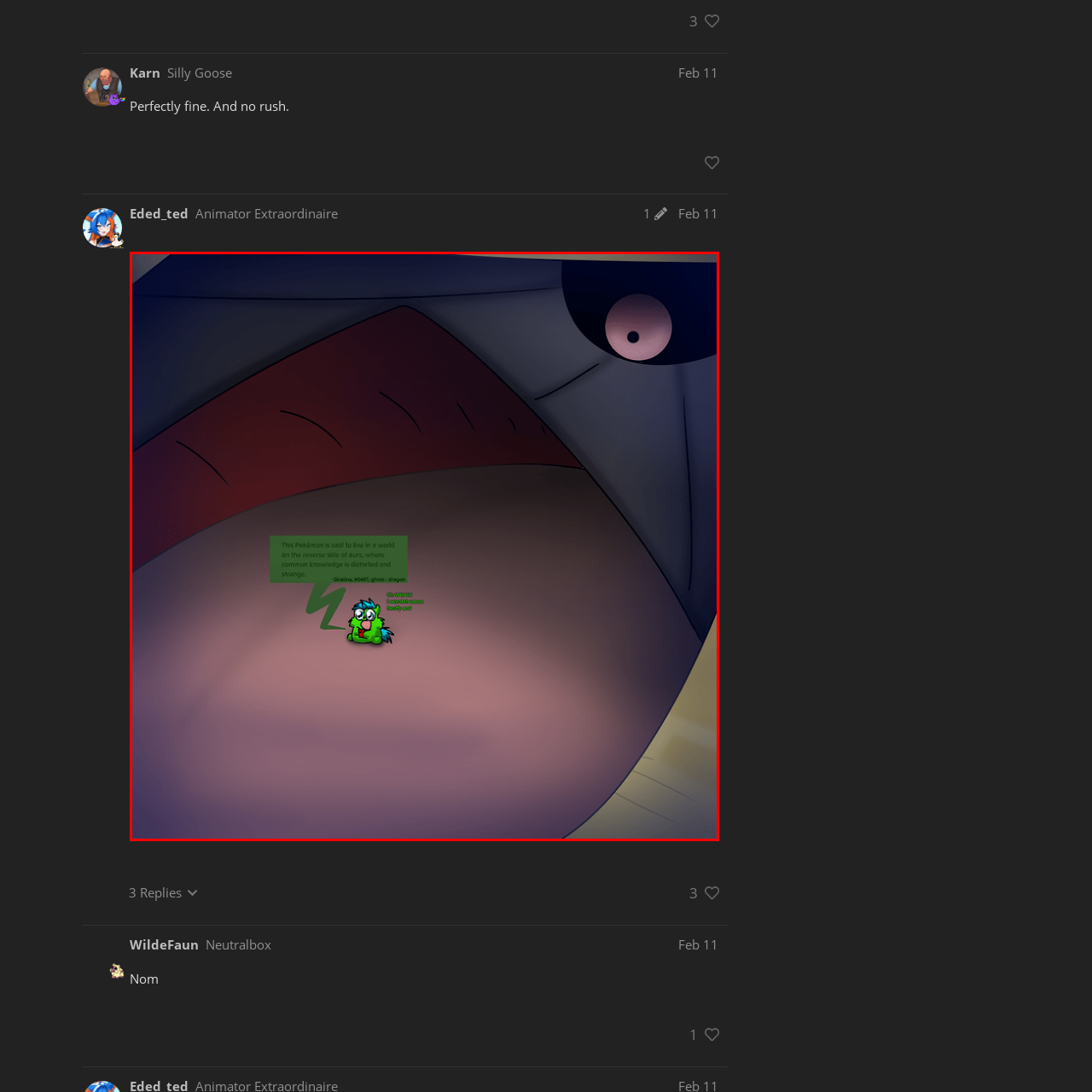What is the type of the Pokémon?
Inspect the image indicated by the red outline and answer the question with a single word or short phrase.

Ghost-Dragon